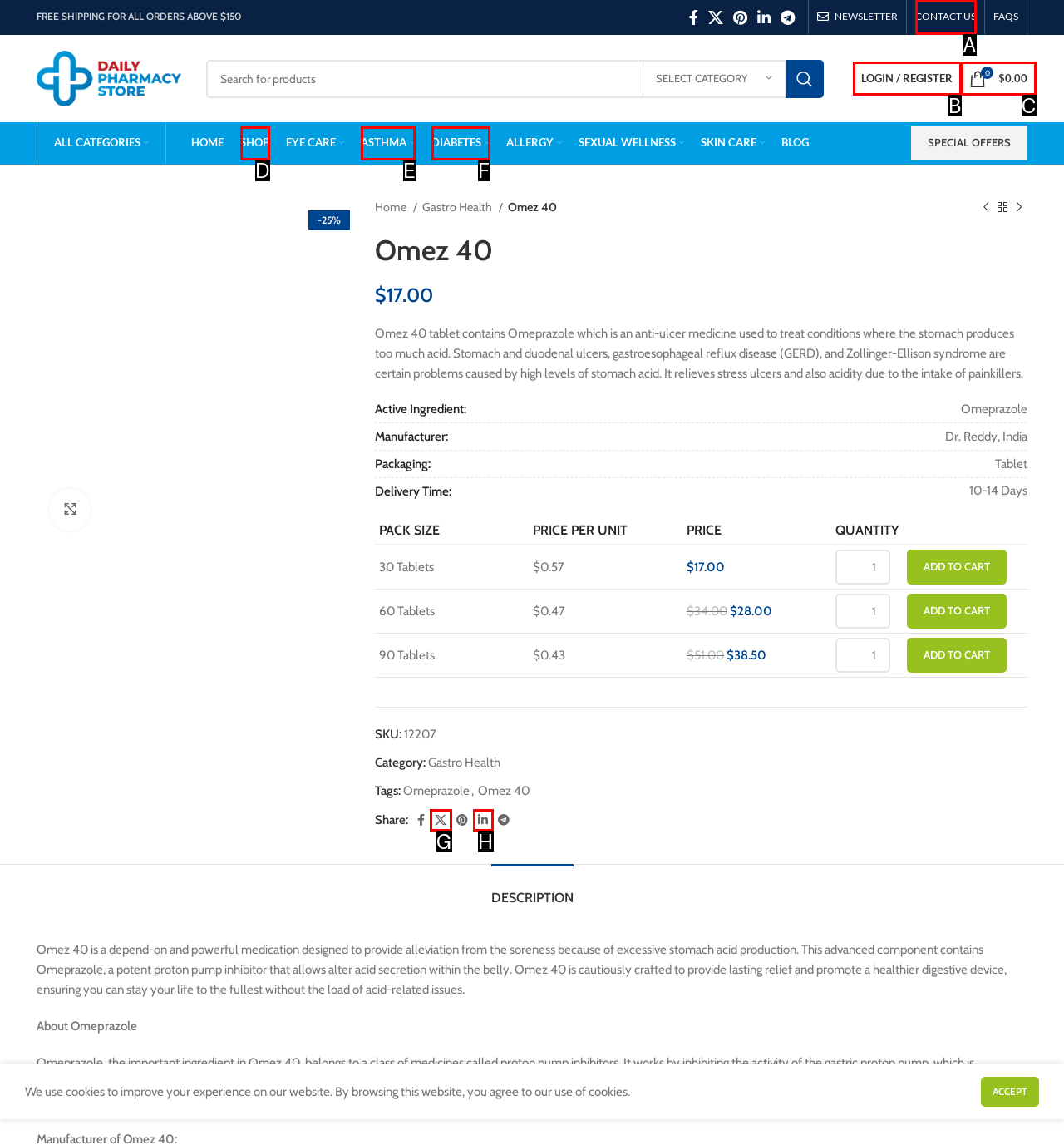Given the description: Login / Register, identify the HTML element that corresponds to it. Respond with the letter of the correct option.

B